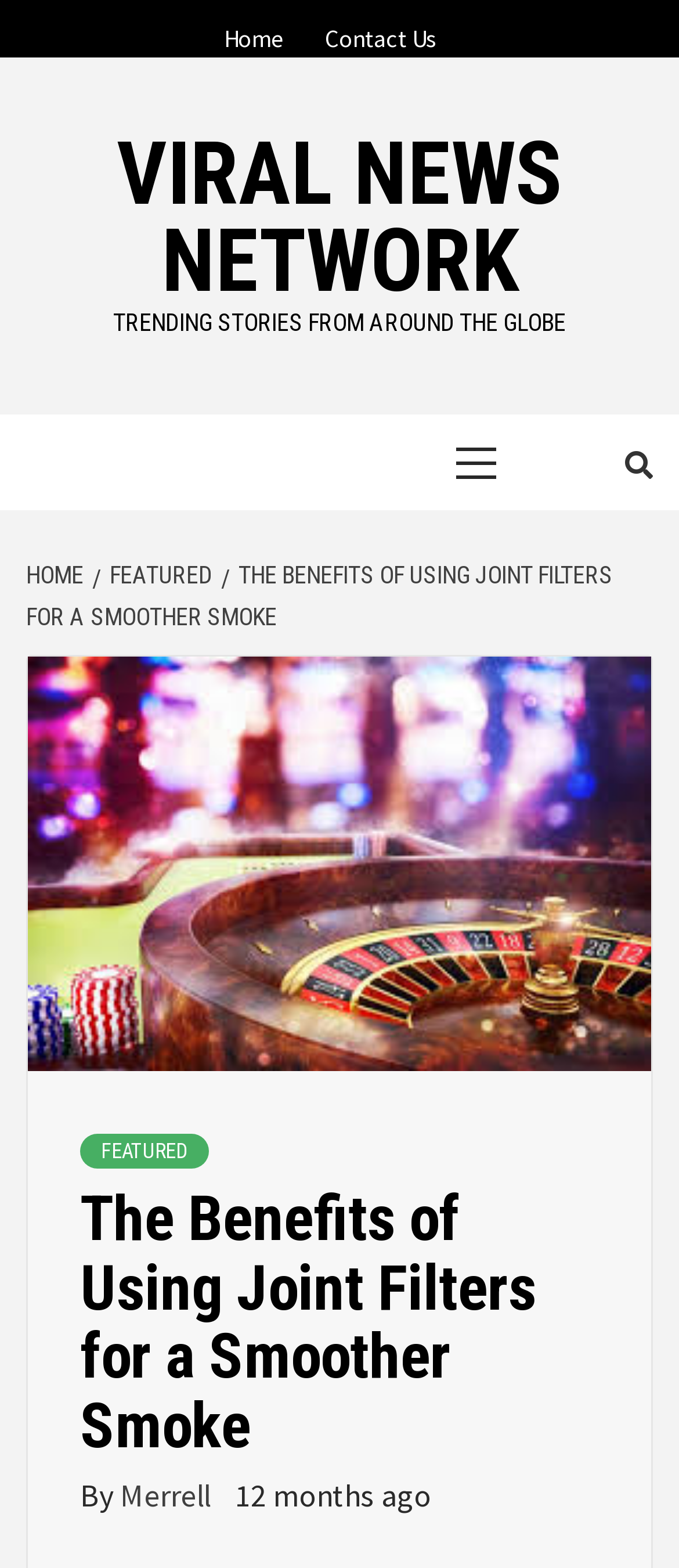Identify the bounding box for the given UI element using the description provided. Coordinates should be in the format (top-left x, top-left y, bottom-right x, bottom-right y) and must be between 0 and 1. Here is the description: Contact Us

[0.453, 0.0, 0.671, 0.028]